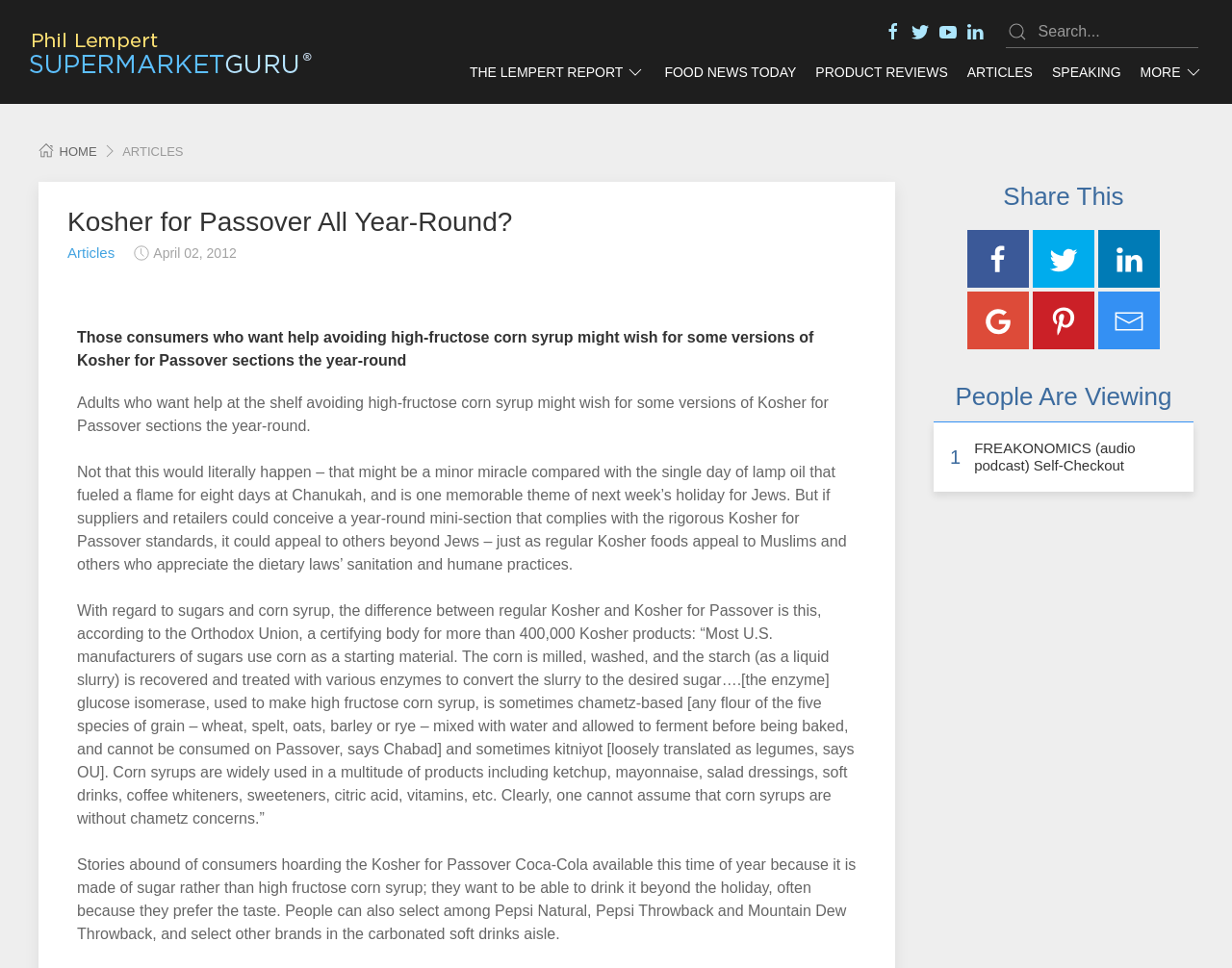Specify the bounding box coordinates of the element's region that should be clicked to achieve the following instruction: "View 'PRODUCT REVIEWS'". The bounding box coordinates consist of four float numbers between 0 and 1, in the format [left, top, right, bottom].

[0.654, 0.055, 0.777, 0.094]